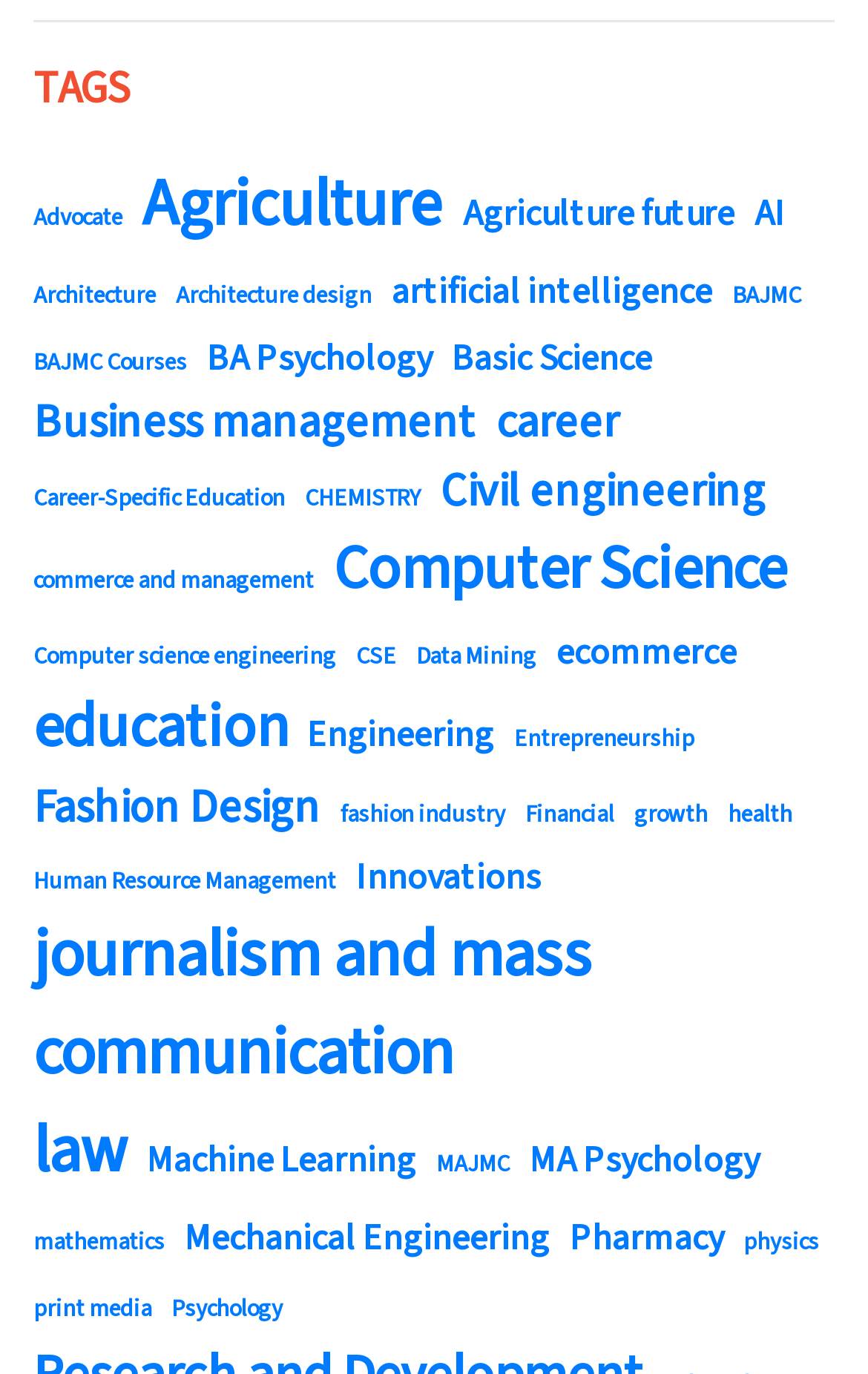Please answer the following question using a single word or phrase: 
How many categories are related to psychology?

3